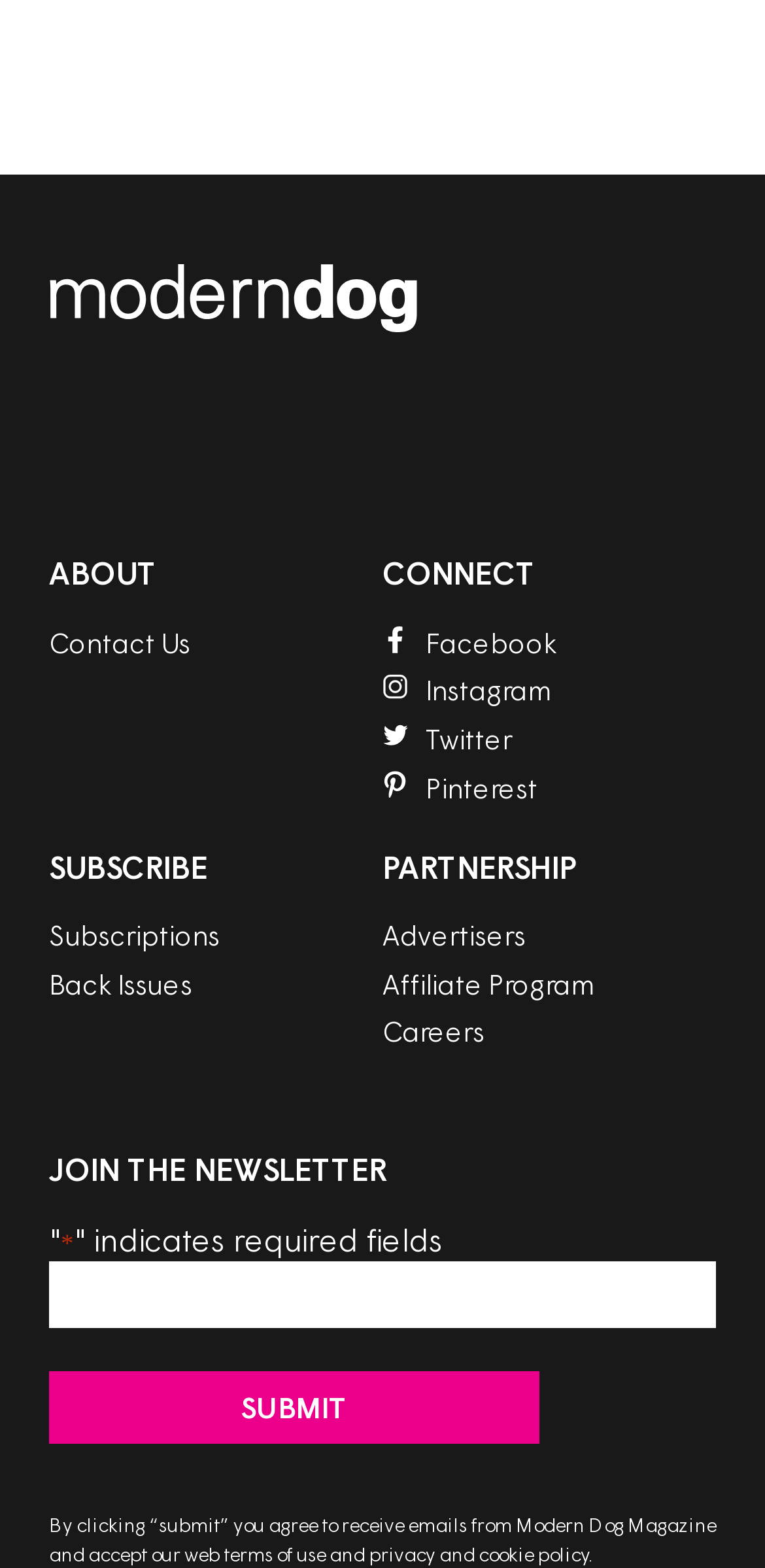Provide a brief response to the question using a single word or phrase: 
What is the text above the textbox?

JOIN THE NEWSLETTER